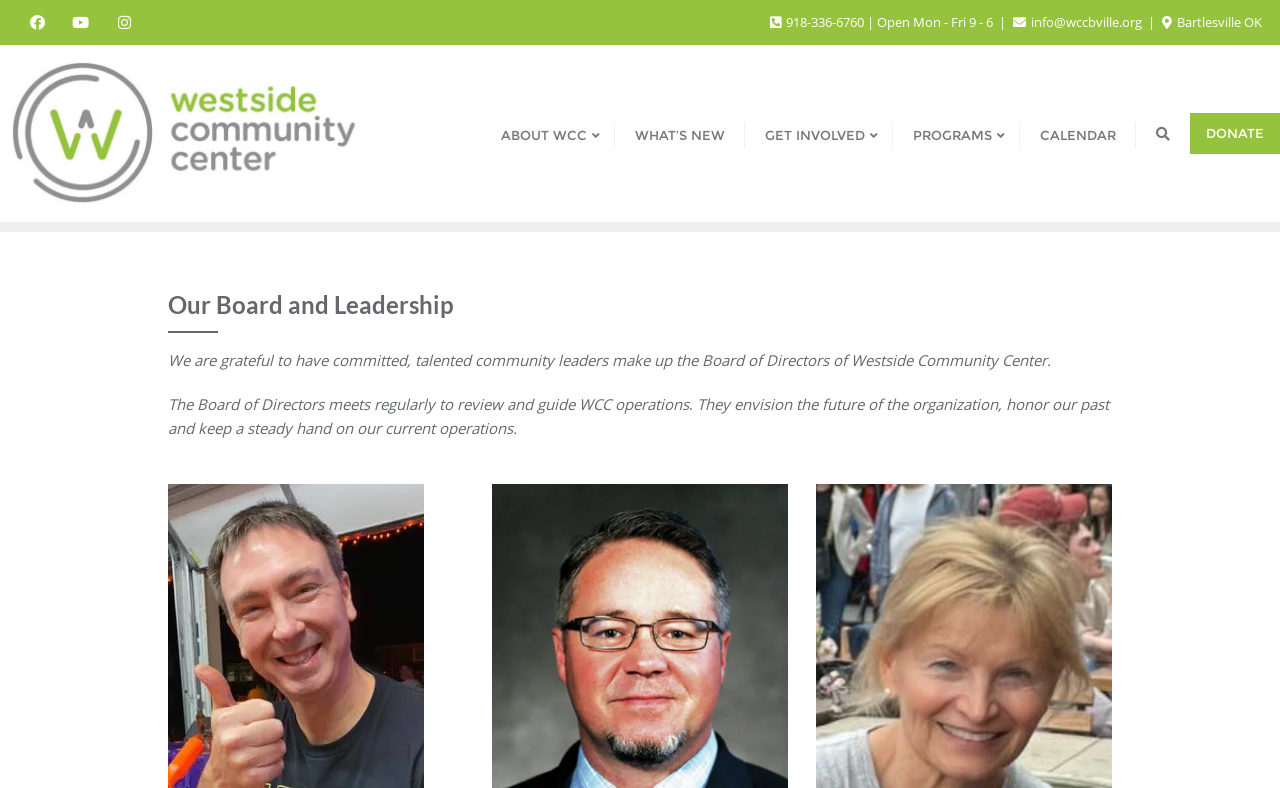Provide an in-depth caption for the webpage.

The webpage is about the Board and Leadership of the Westside Community Center of Bartlesville, OK. At the top left corner, there is a logo of the organization. Below the logo, there are three social media links represented by icons. To the right of these icons, there is a horizontal line of text displaying the center's contact information, including phone number, email, and location.

The main navigation menu is located below the contact information, with links to different sections of the website, such as "ABOUT WCC", "WHAT'S NEW", "GET INVOLVED", "PROGRAMS", and "CALENDAR". There is also a "DONATE" button at the top right corner.

The main content of the webpage is divided into sections. The first section has a heading "Our Board and Leadership" and a brief introduction to the Board of Directors, stating that they are committed and talented community leaders. Below this introduction, there are three paragraphs of text describing the role of the Board of Directors, including reviewing and guiding WCC operations, envisioning the future, and honoring the past.